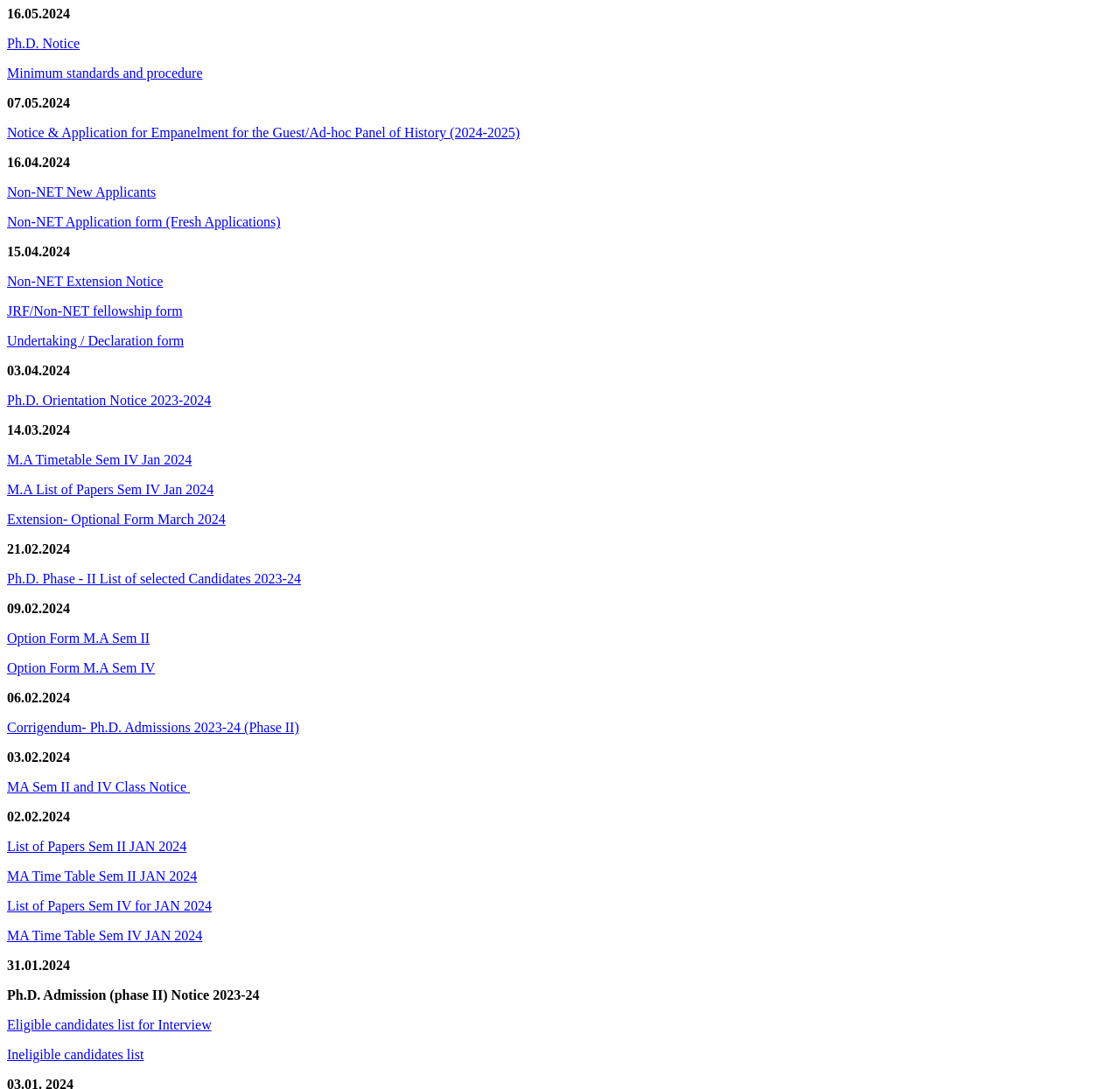Use a single word or phrase to answer the following:
What is the title of the first link on the webpage?

Ph.D. Notice